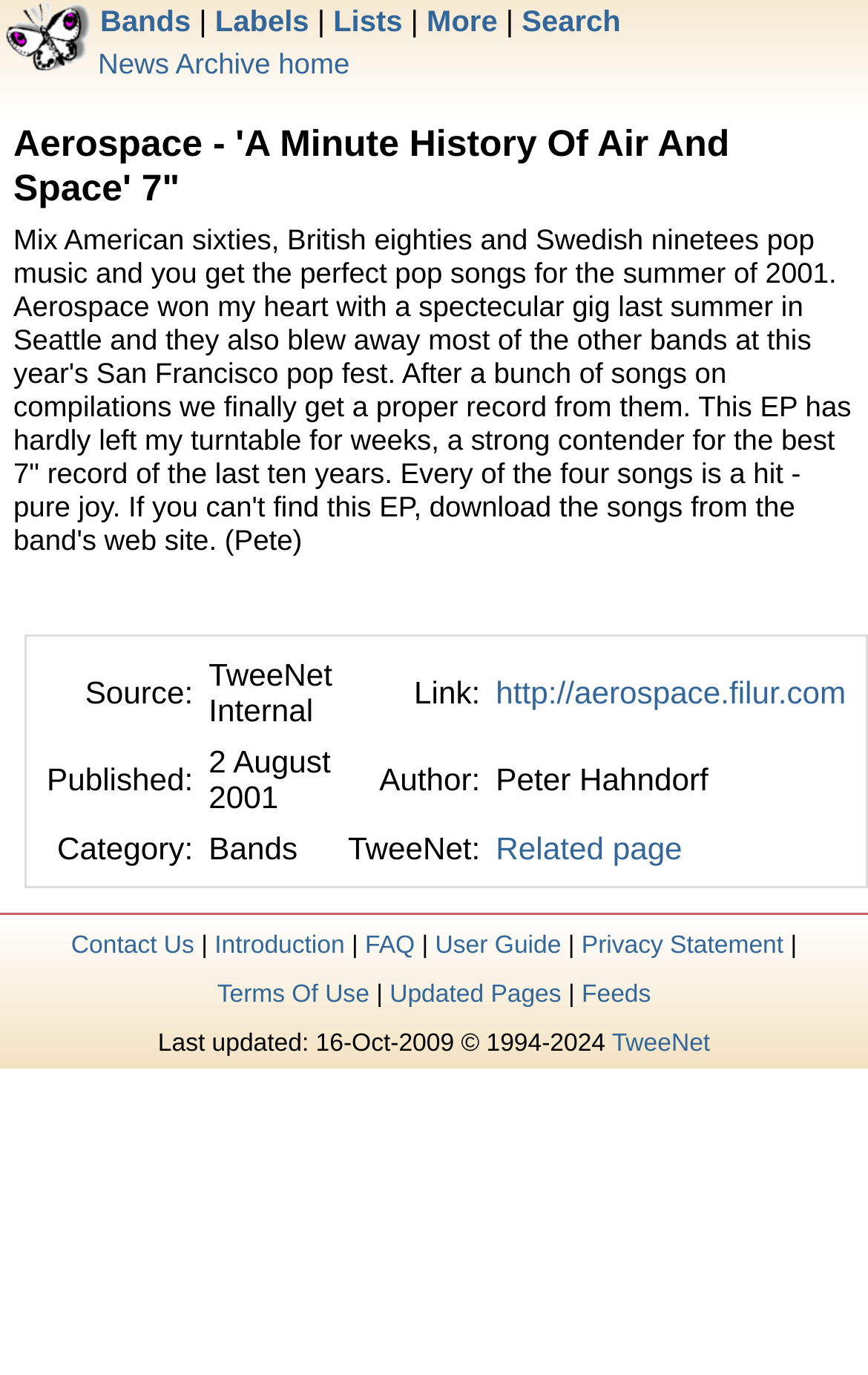When was the article published?
Provide an in-depth and detailed answer to the question.

The publication date of the article is mentioned in the table row with the label 'Published:' and the value '2 August 2001'.